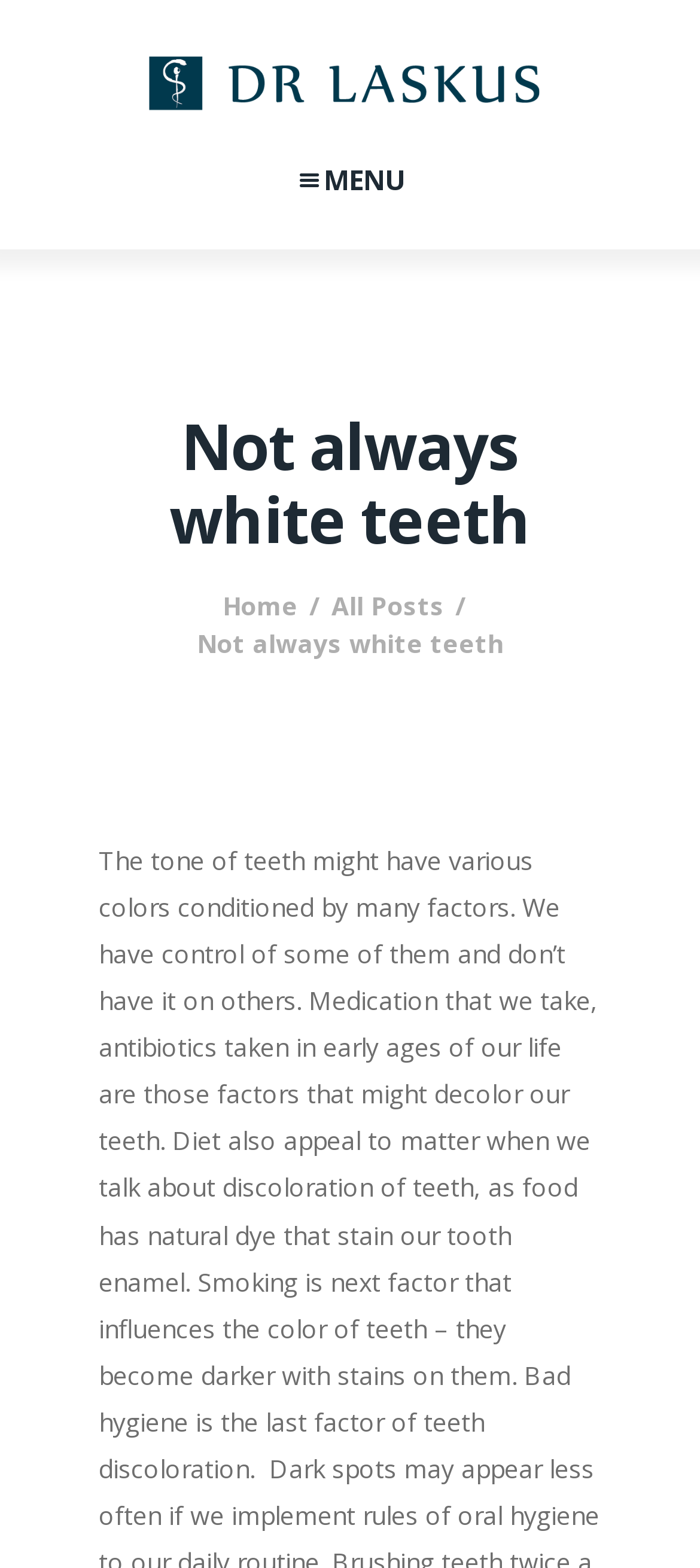Carefully observe the image and respond to the question with a detailed answer:
How many links are in the top section?

The top section of the webpage contains two links, which are '' and ' MENU'. These links are located at the top of the webpage, as indicated by their y1 and y2 coordinates, which are smaller than those of other elements.